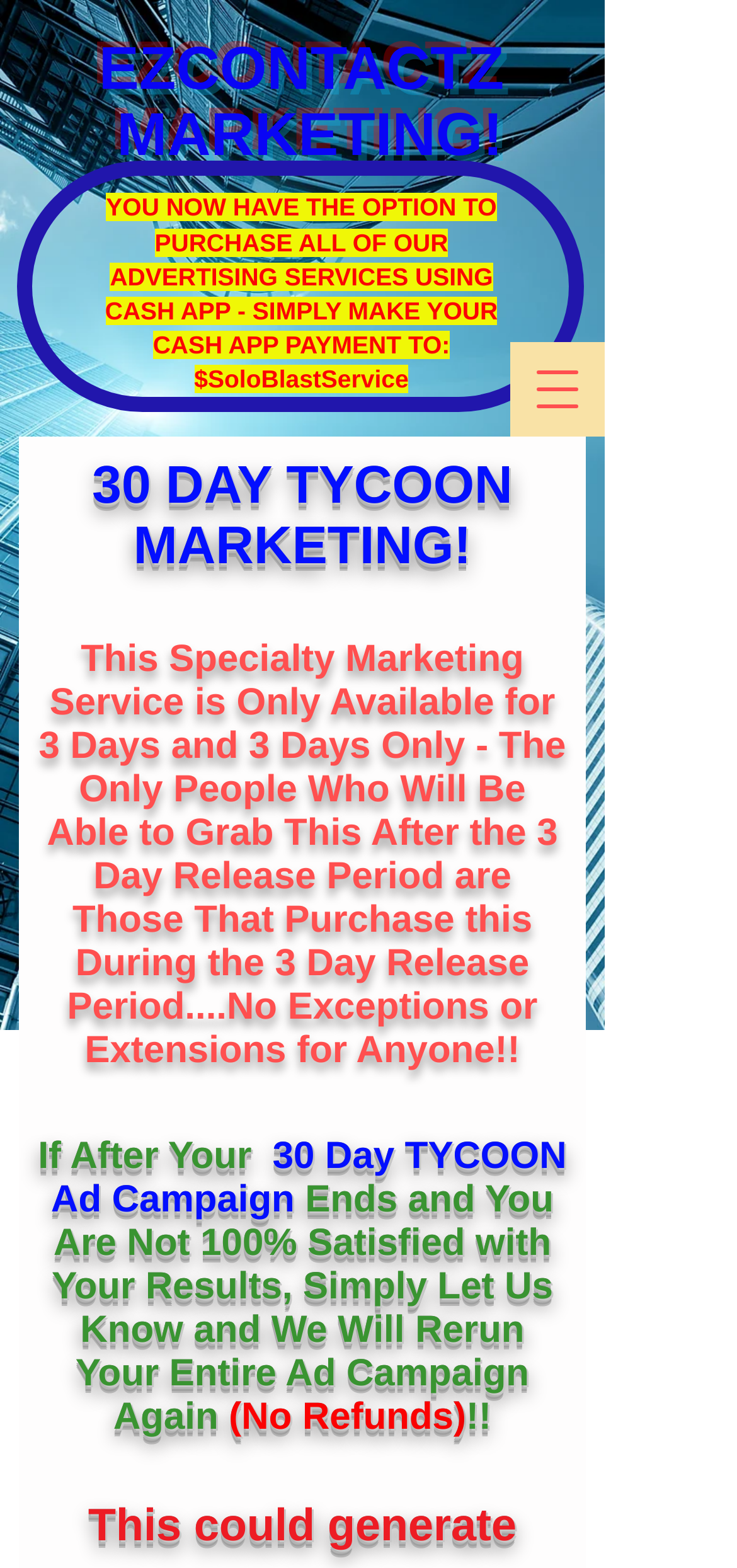Provide an in-depth caption for the webpage.

The webpage is about Tycoon Marketing, with a prominent heading "EZCONTACTZ MARKETING!" at the top-left corner. To the right of this heading is a button labeled "Open navigation menu". Below the heading, there is a block of text that informs users about the option to purchase advertising services using Cash App.

Further down the page, there are several headings that describe a 30-day Tycoon Marketing service. The first heading is "30 DAY TYCOON MARKETING!", followed by a series of headings that outline the terms and conditions of this service. These headings are stacked vertically, with the first one starting from the top-left quarter of the page and the subsequent ones below it. The text in these headings is quite detailed, explaining the limited-time availability of the service, the guarantee of satisfaction, and the rerun policy if the user is not satisfied with the results.